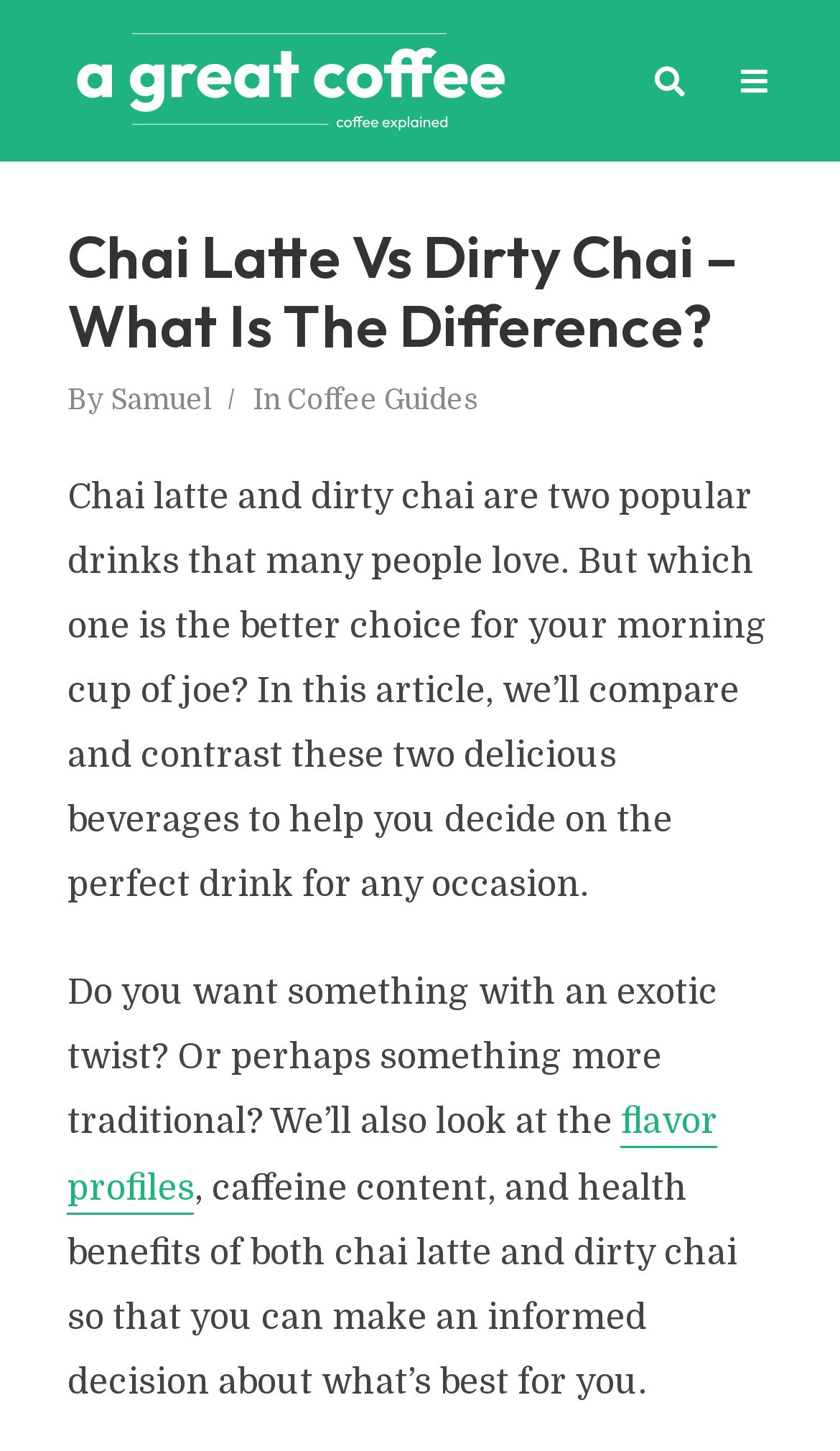What category does this article belong to?
Please respond to the question with a detailed and thorough explanation.

The article belongs to the category 'Coffee Guides', as indicated by the link 'Coffee Guides' in the layout table.